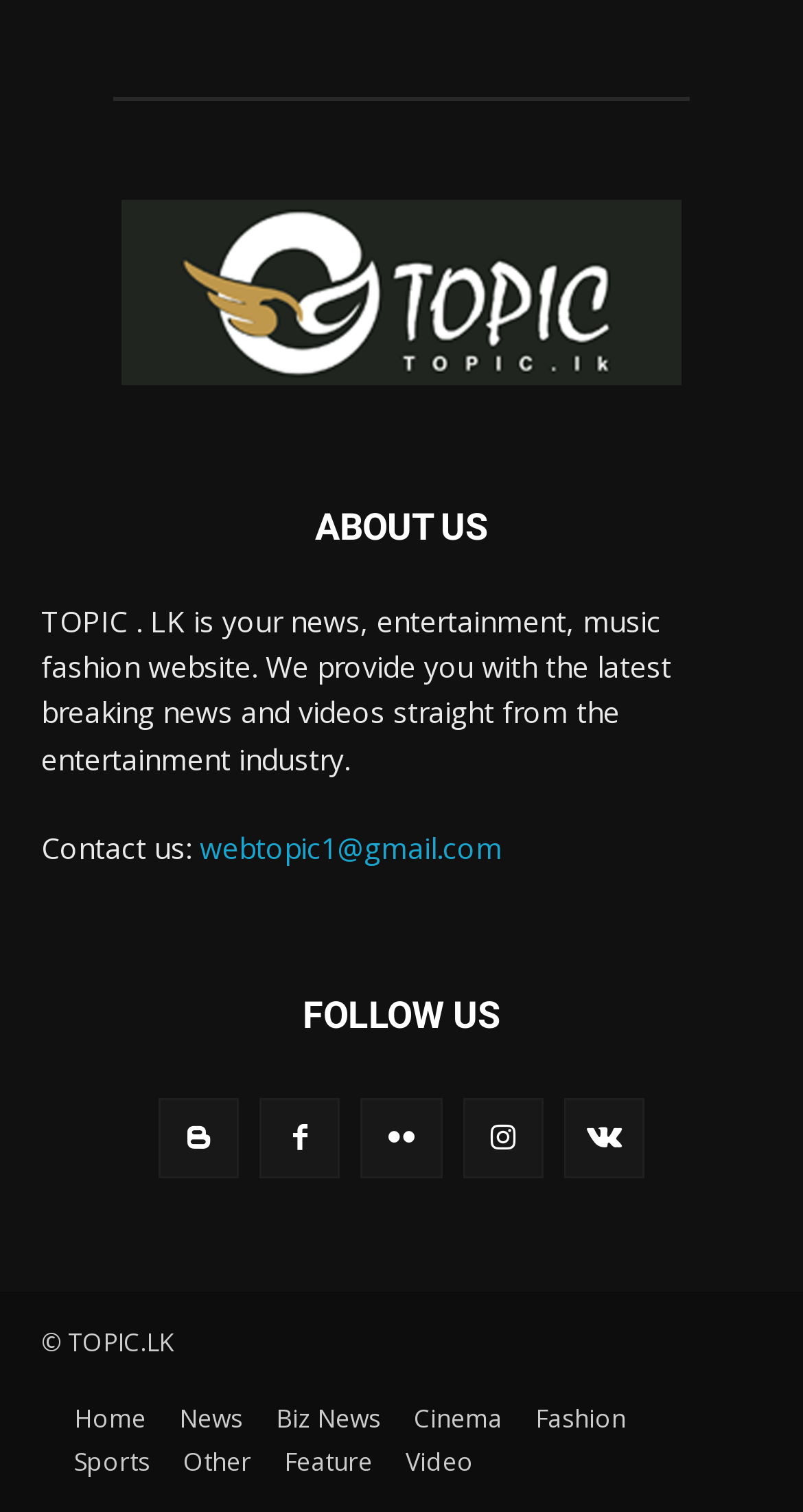How many social media links are available?
From the details in the image, answer the question comprehensively.

The social media links can be found in the 'FOLLOW US' section, which contains five links represented by icons, namely '', '', '', '', and ''.